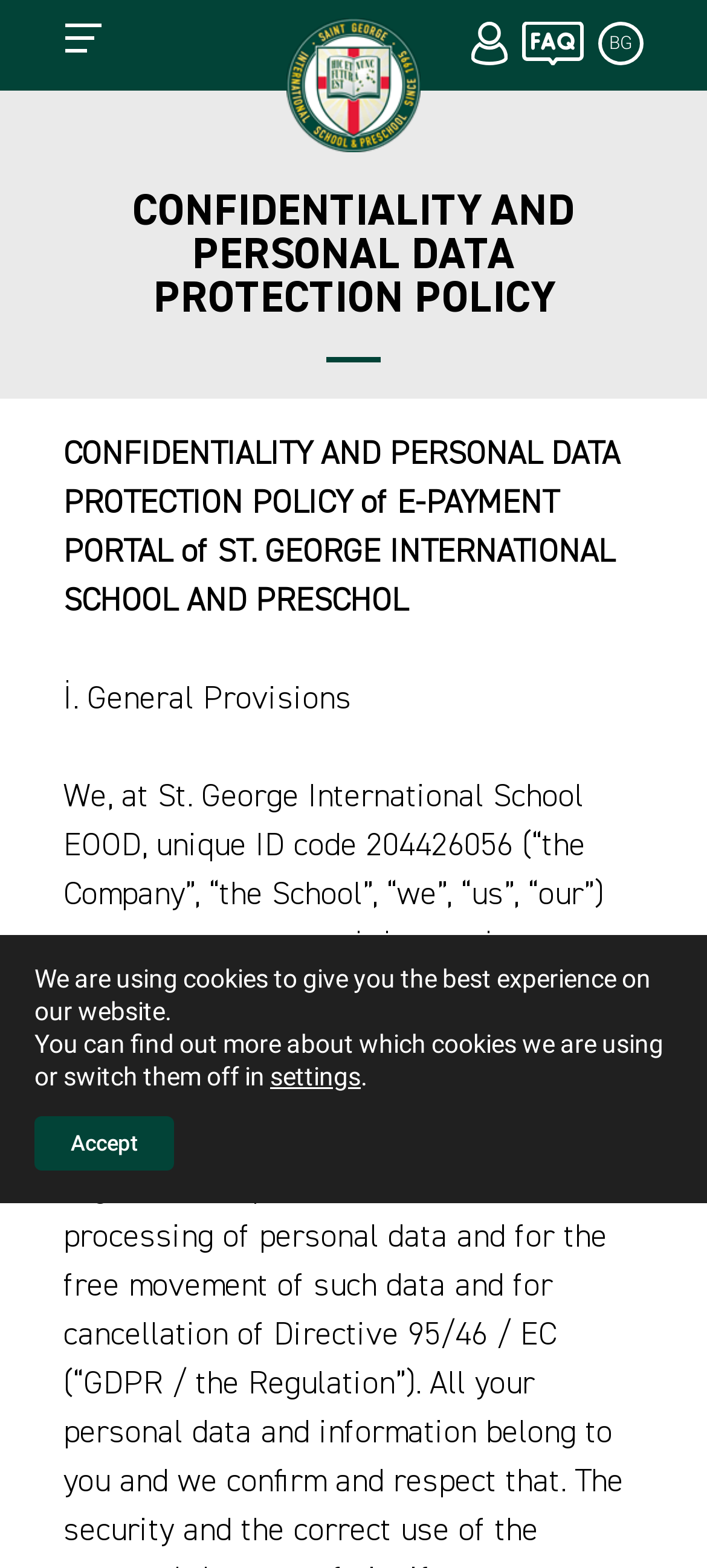Identify the text that serves as the heading for the webpage and generate it.

CONFIDENTIALITY AND PERSONAL DATA PROTECTION POLICY